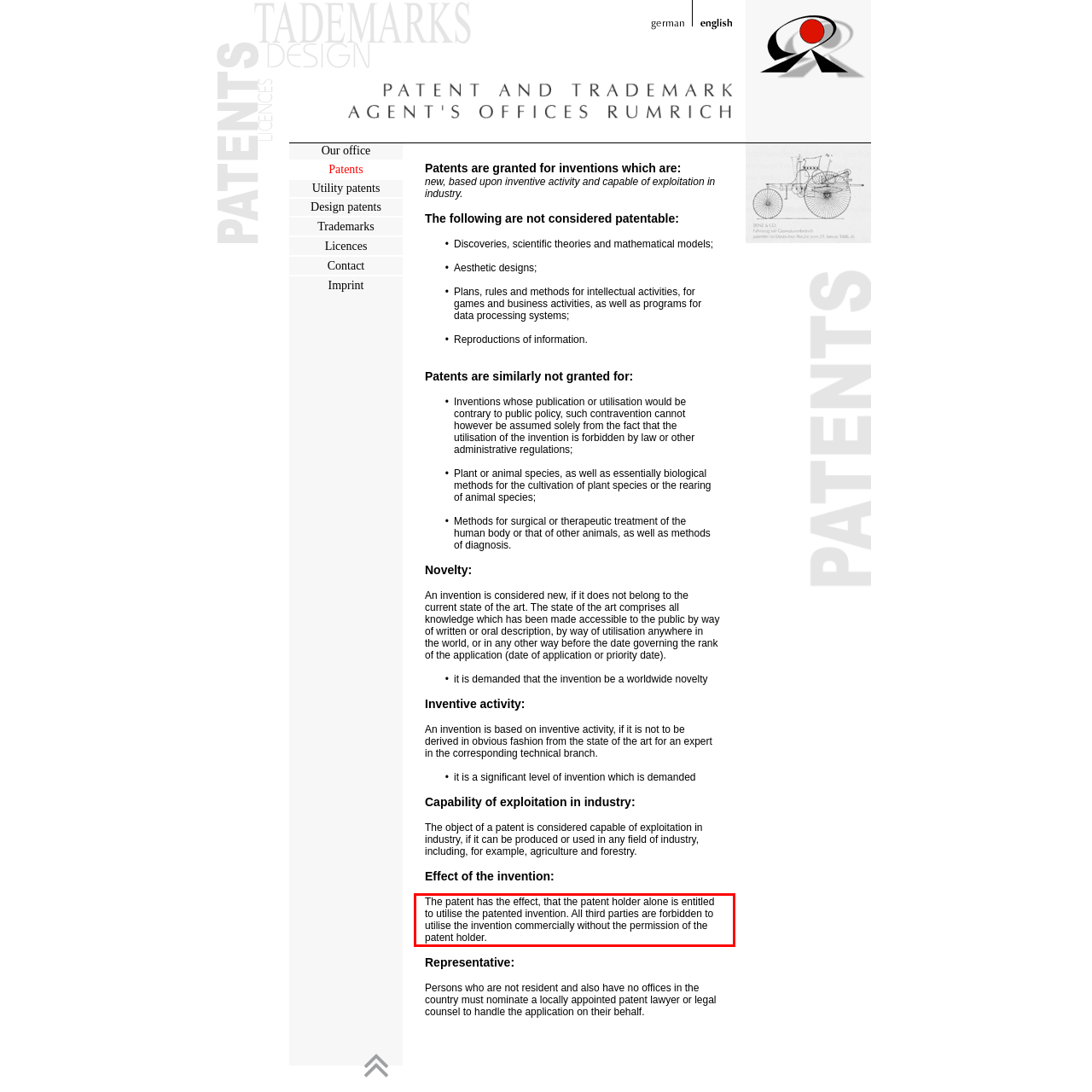Using the provided screenshot of a webpage, recognize and generate the text found within the red rectangle bounding box.

The patent has the effect, that the patent holder alone is entitled to utilise the patented invention. All third parties are forbidden to utilise the invention commercially without the permission of the patent holder.